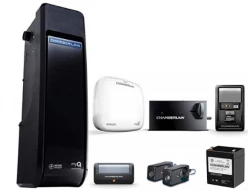Break down the image and provide a full description, noting any significant aspects.

The image showcases a collection of garage door opener components from the brand Chamberlain, highlighting their advanced technology and accessories. Prominently featured is the sleek black garage door opener unit, designed for easy installation and efficient operation. Surrounding it are various essential accessories including a wireless keypad for convenient access, a smart hub that enhances connectivity features, and additional components such as remote receivers and battery backups. This arrangement illustrates the comprehensive nature of Chamberlain’s solutions for modern garage door systems, emphasizing both functionality and user convenience.